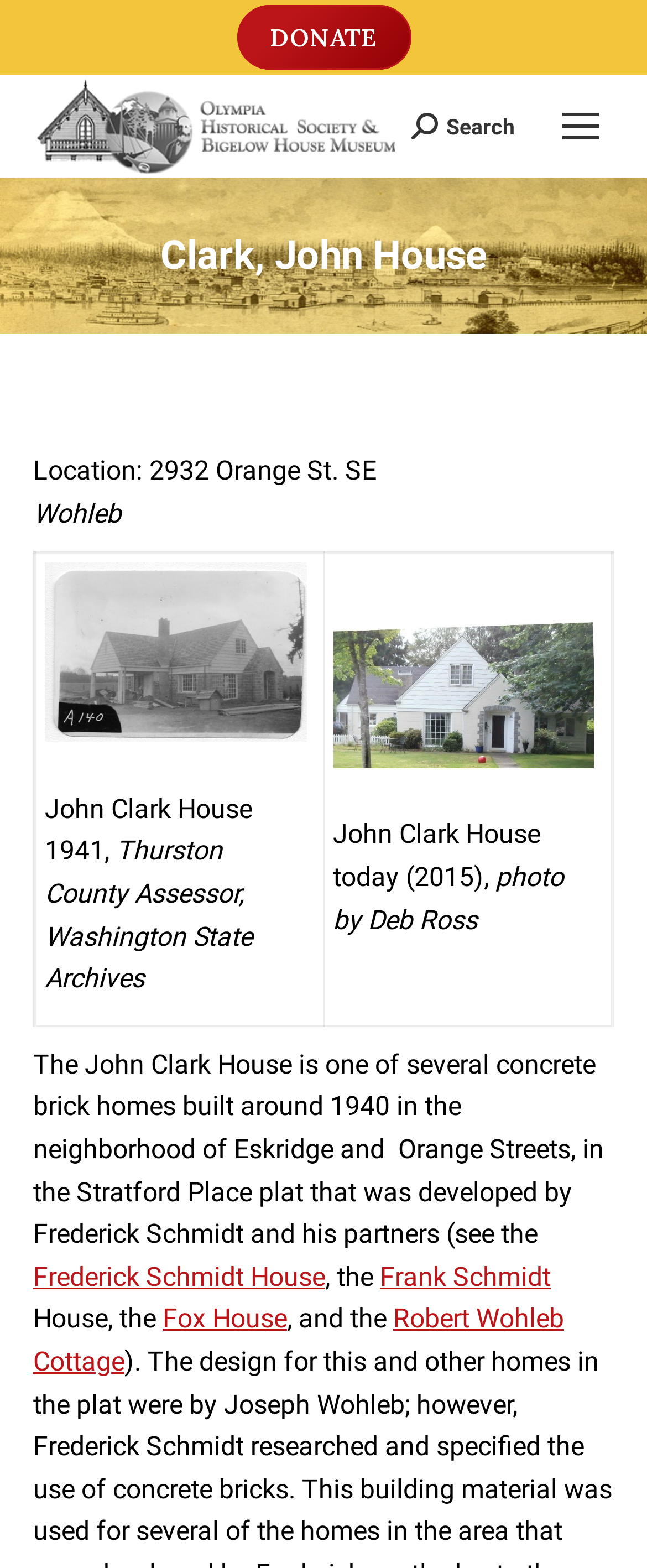Indicate the bounding box coordinates of the clickable region to achieve the following instruction: "Click the DONATE link."

[0.365, 0.003, 0.635, 0.044]